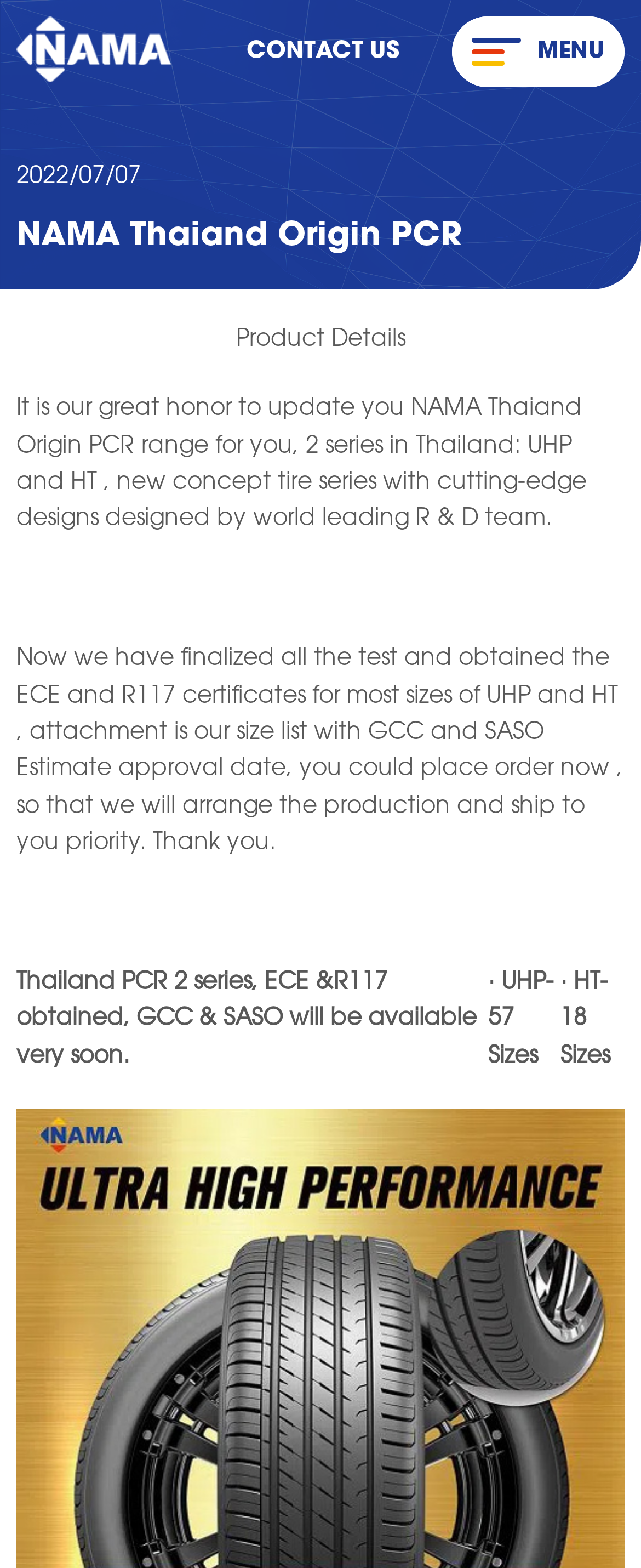What is the purpose of the update?
Analyze the image and provide a thorough answer to the question.

I analyzed the text on the webpage, which starts with 'It is our great honor to update you...', indicating that the purpose of the update is to inform the audience about the new tire series.